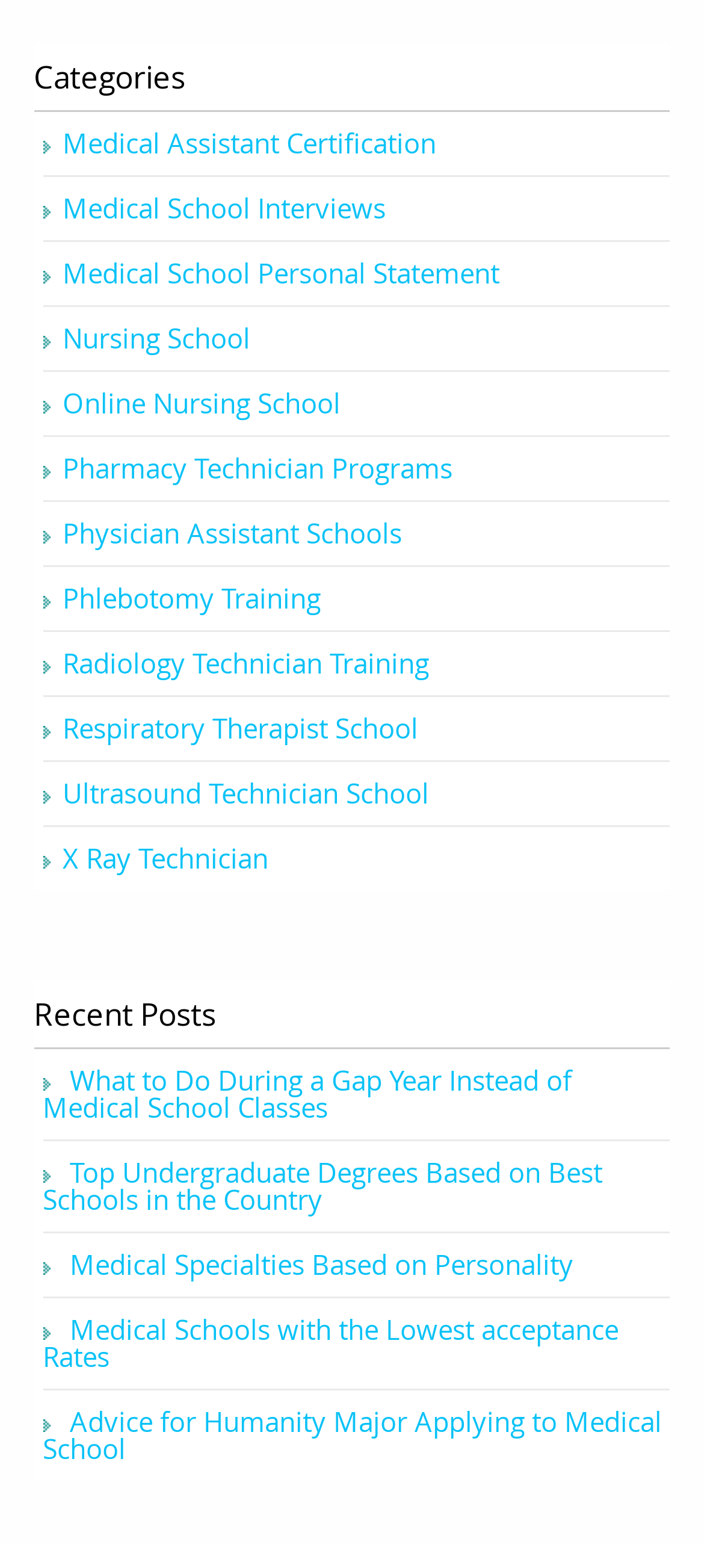Give a one-word or short phrase answer to the question: 
What is the first category listed?

Medical Assistant Certification